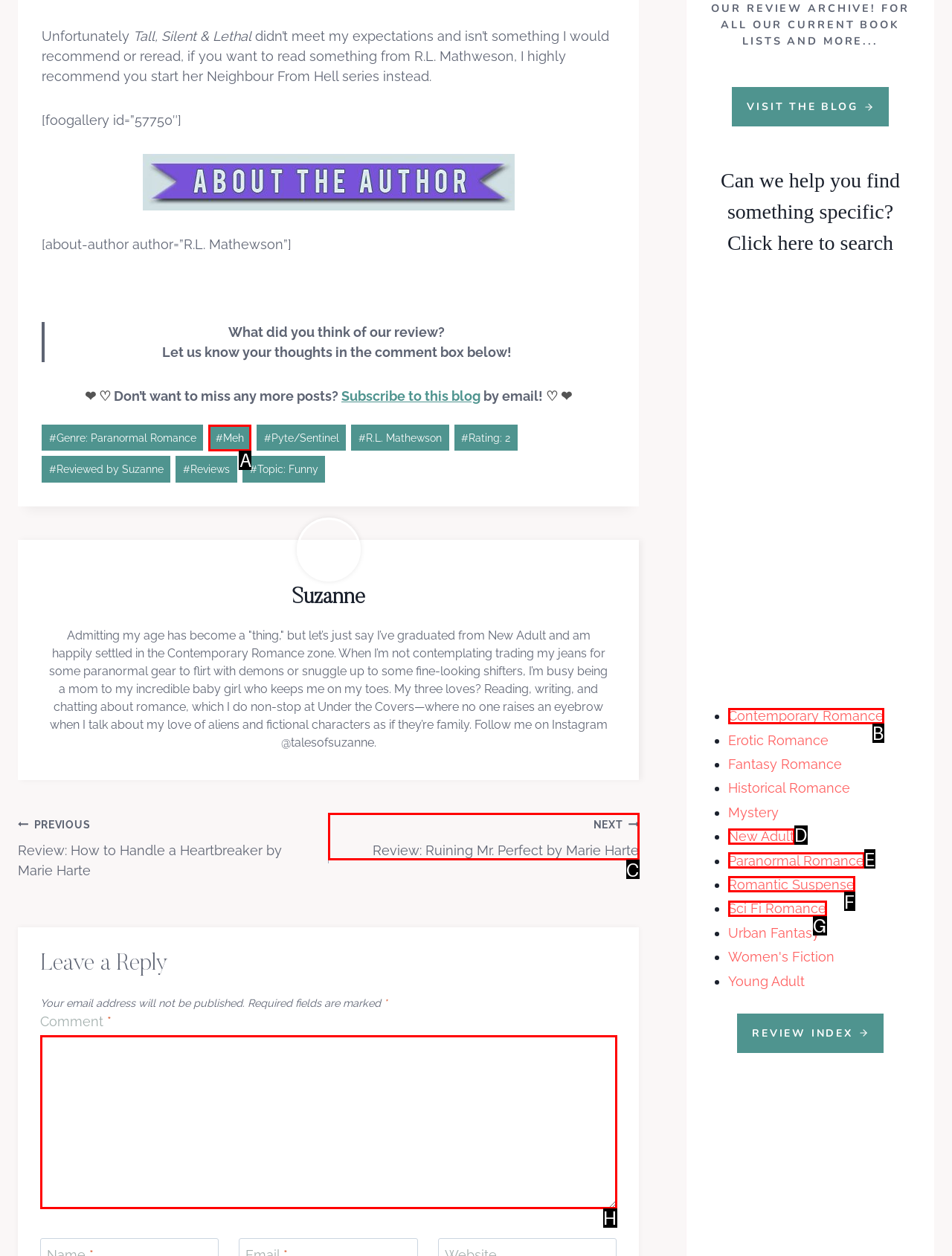Determine which UI element matches this description: Sci Fi Romance
Reply with the appropriate option's letter.

G